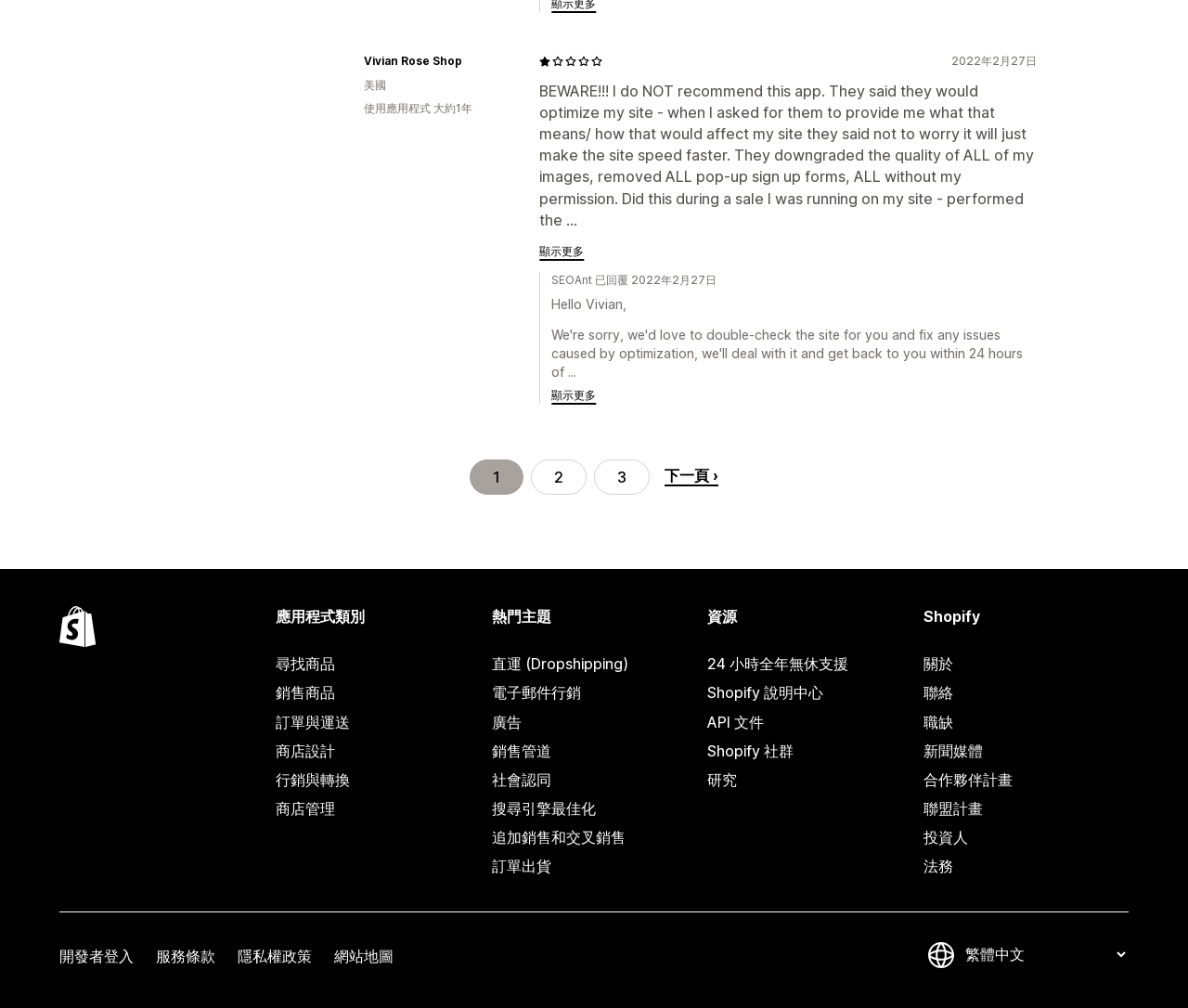Bounding box coordinates must be specified in the format (top-left x, top-left y, bottom-right x, bottom-right y). All values should be floating point numbers between 0 and 1. What are the bounding box coordinates of the UI element described as: 1

[0.395, 0.456, 0.441, 0.491]